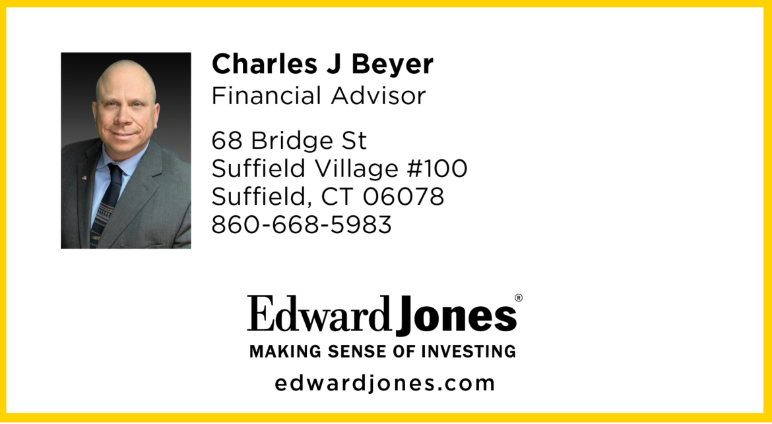Respond to the question below with a single word or phrase:
What is the tagline associated with the Edward Jones logo?

Making Sense of Investing